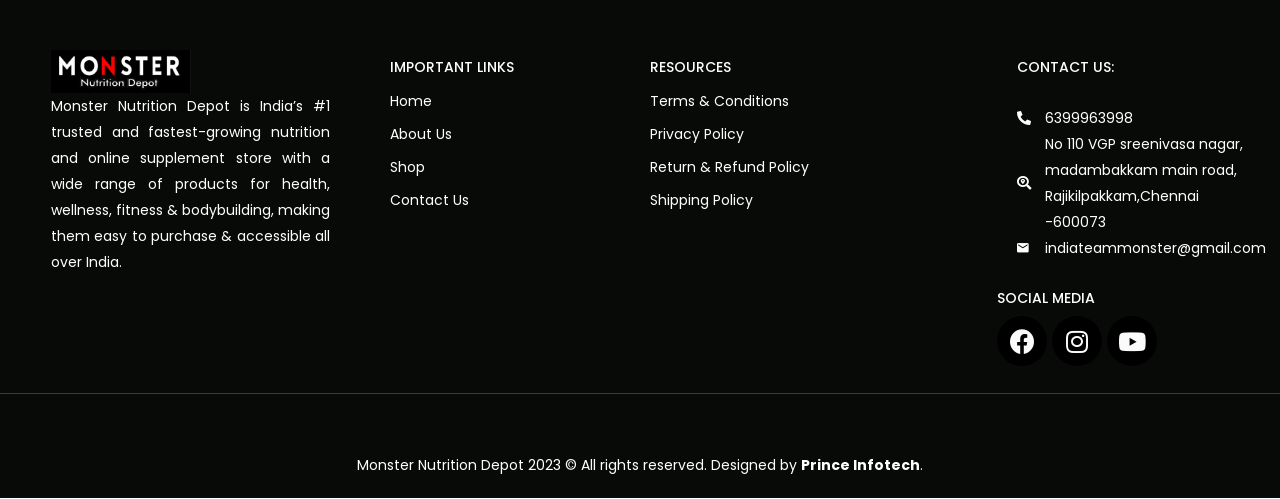What are the social media platforms linked on the page?
Answer the question with just one word or phrase using the image.

Facebook, Instagram, Youtube